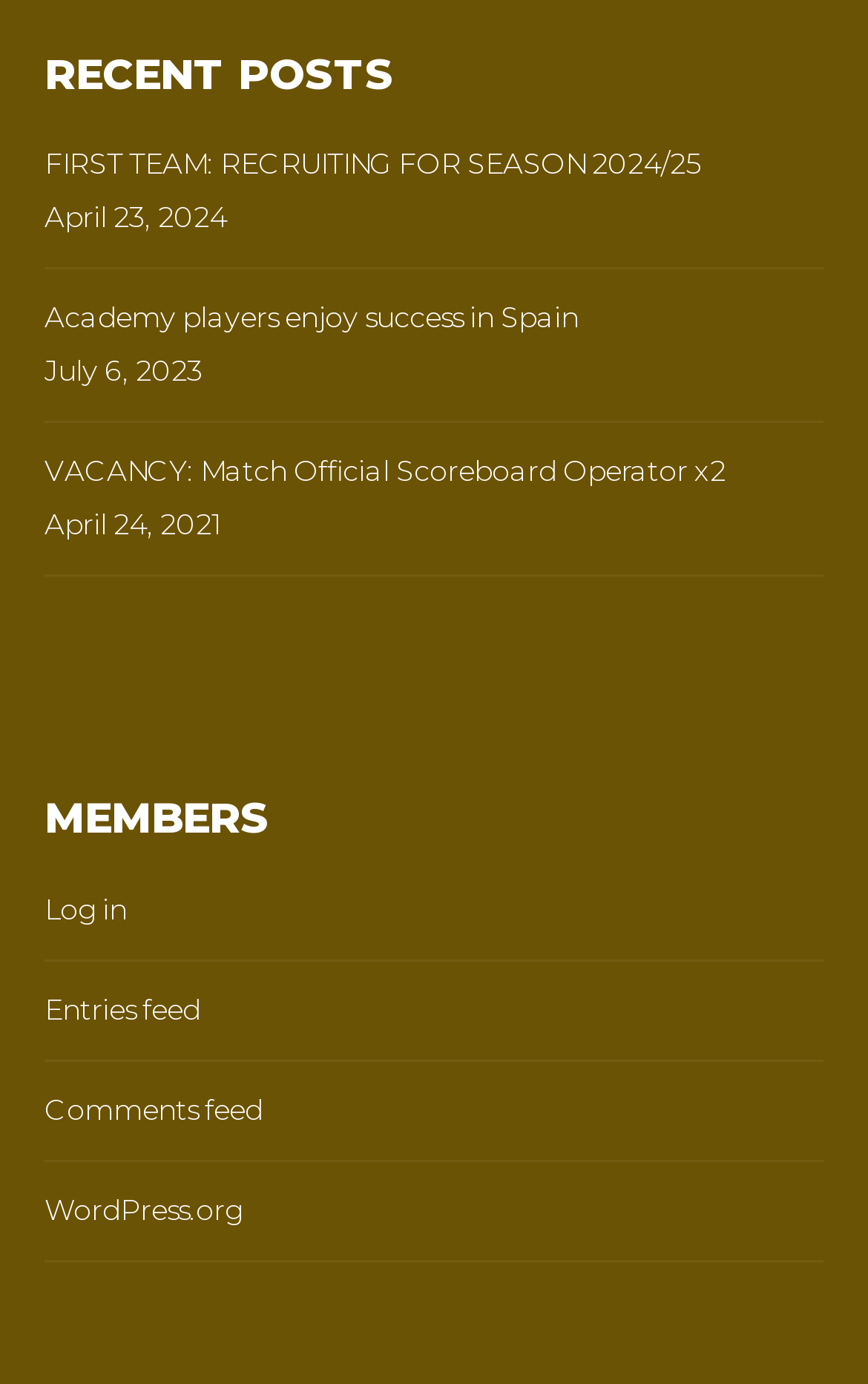What is the date of the second post?
Answer the question with as much detail as possible.

The second post is identified by its link element with the text 'Academy players enjoy success in Spain'. The date of this post is specified by the adjacent StaticText element with the text 'July 6, 2023'.